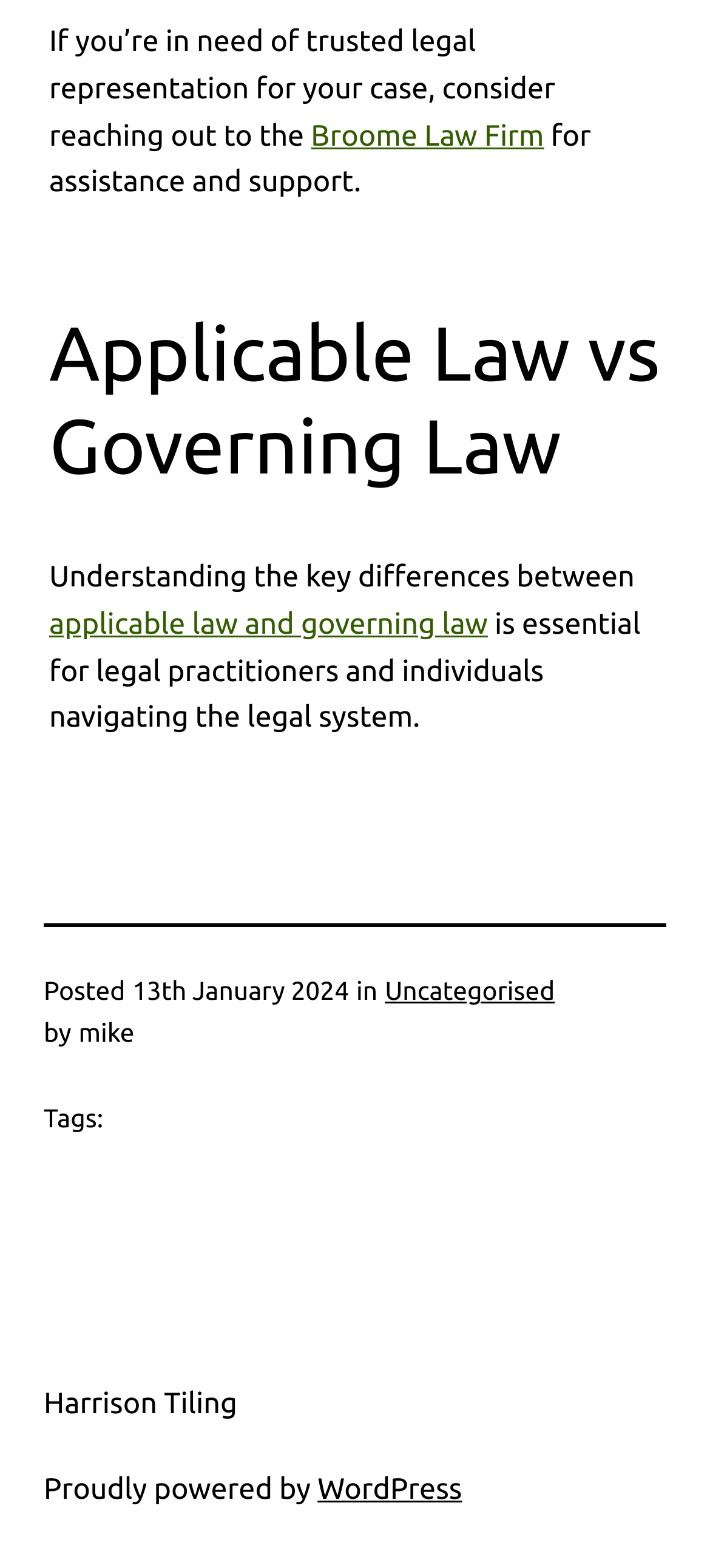What category is the article in? Based on the image, give a response in one word or a short phrase.

Uncategorised